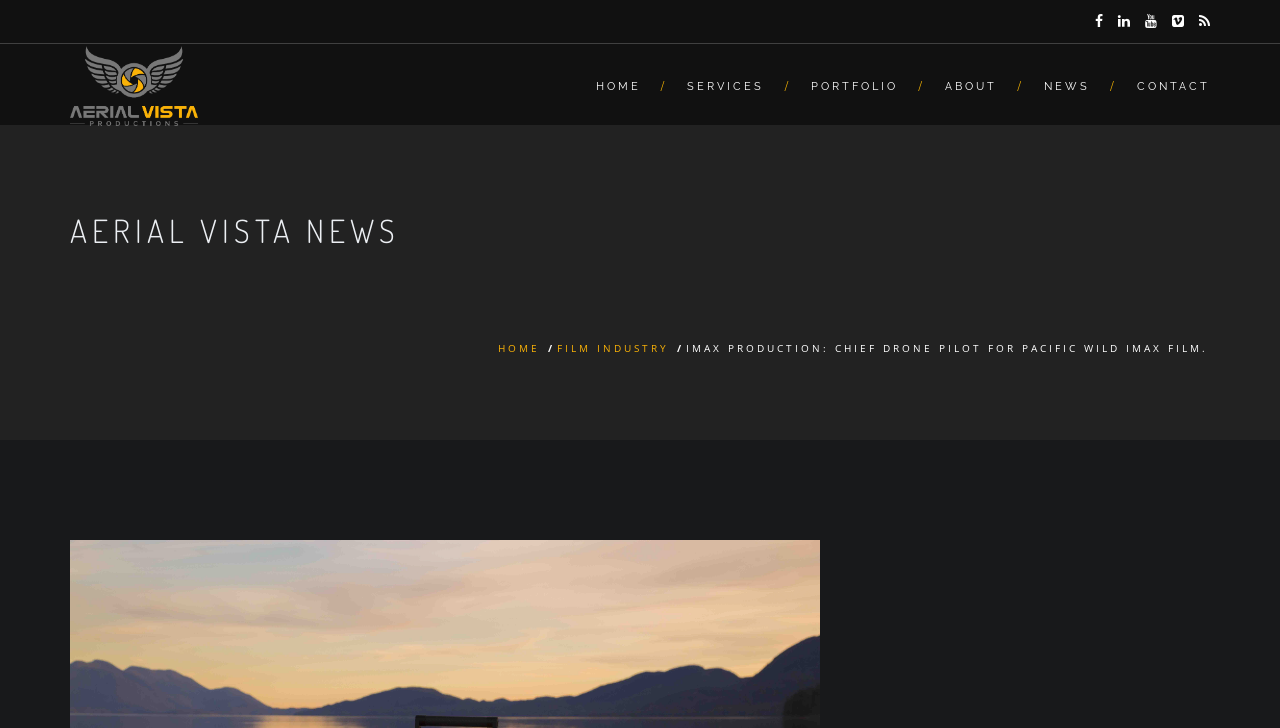Provide an in-depth caption for the elements present on the webpage.

The webpage appears to be a professional website for Aerial Vista Productions, a company specializing in aerial cinematography. At the top right corner, there are five social media links, represented by icons. Below these icons, the company's logo, "Aerial Vista Productions", is displayed with an accompanying image.

The main navigation menu is situated below the logo, with six links: "HOME", "SERVICES", "PORTFOLIO", "ABOUT", "NEWS", and "CONTACT". These links are evenly spaced and span across the top section of the page.

Further down, a heading "AERIAL VISTA NEWS" is centered, followed by a subheading "IMAX PRODUCTION: CHIEF DRONE PILOT FOR PACIFIC WILD IMAX FILM." This subheading provides information about a specific project, likely a documentary film.

On the left side, there are two links: "HOME" and "FILM INDUSTRY", separated by a forward slash. These links seem to be related to the company's services or projects.

The overall layout suggests a focus on showcasing the company's expertise and projects in aerial cinematography, with easy navigation to different sections of the website.